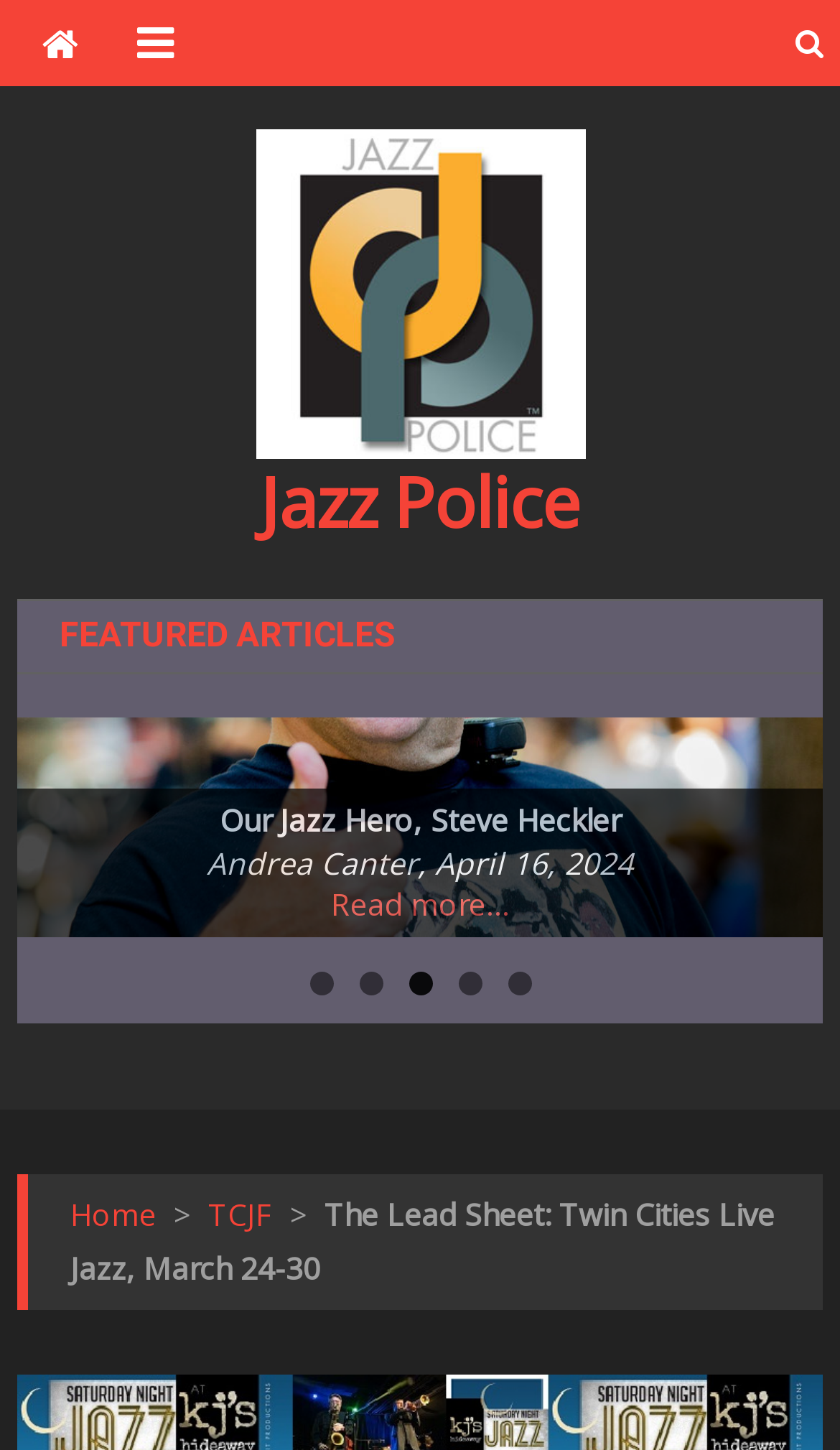From the image, can you give a detailed response to the question below:
How many featured articles are there?

I counted the number of links under the 'FEATURED ARTICLES' heading, and there are 5 links with 'Read more…' buttons, indicating 5 featured articles.